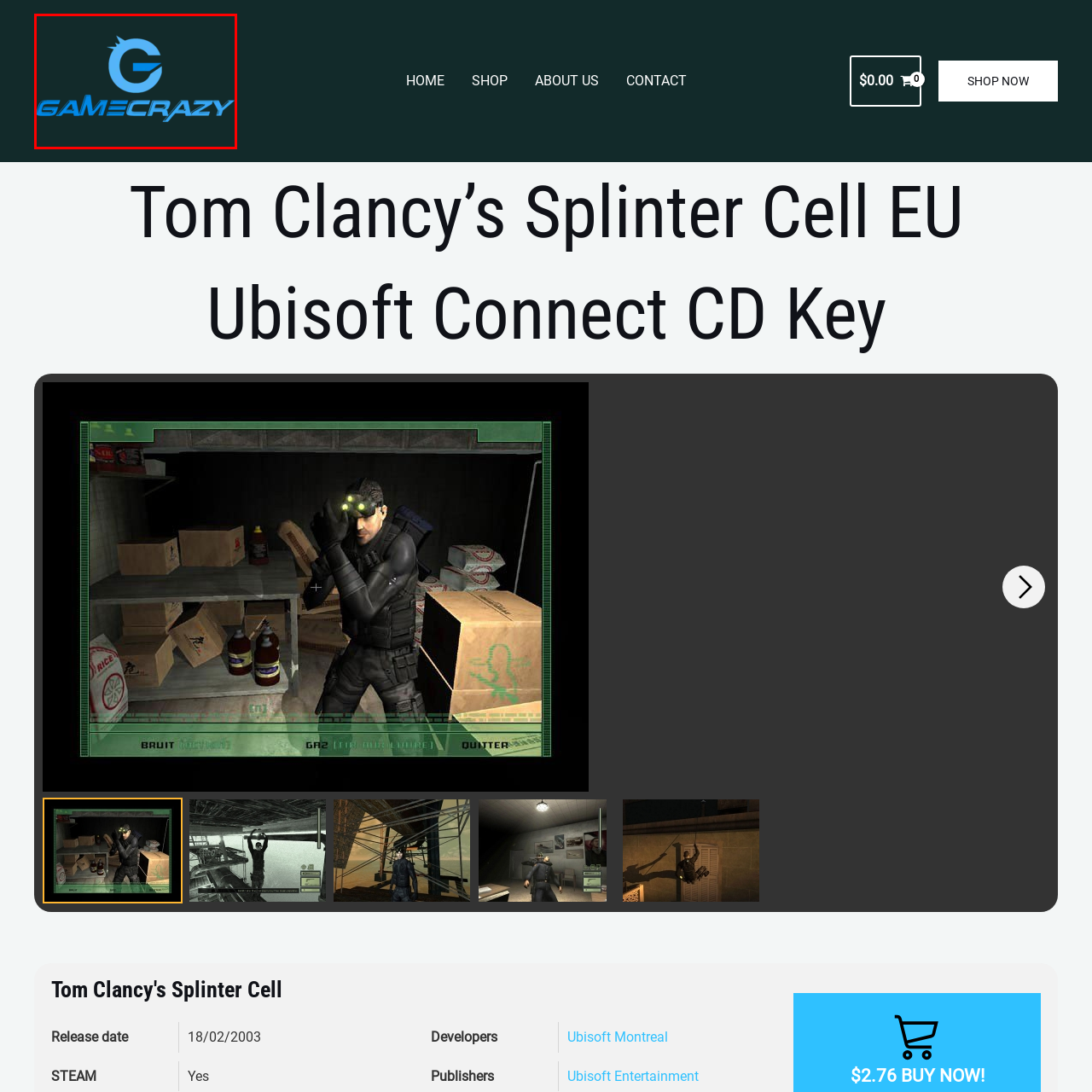What is the brand name displayed below the 'G'?
Examine the image within the red bounding box and provide a comprehensive answer to the question.

The brand name 'GAMECRAZY' is displayed in bold blue lettering below the stylized letter 'G', emphasizing the brand's focus on gaming and creating a visually appealing logo.